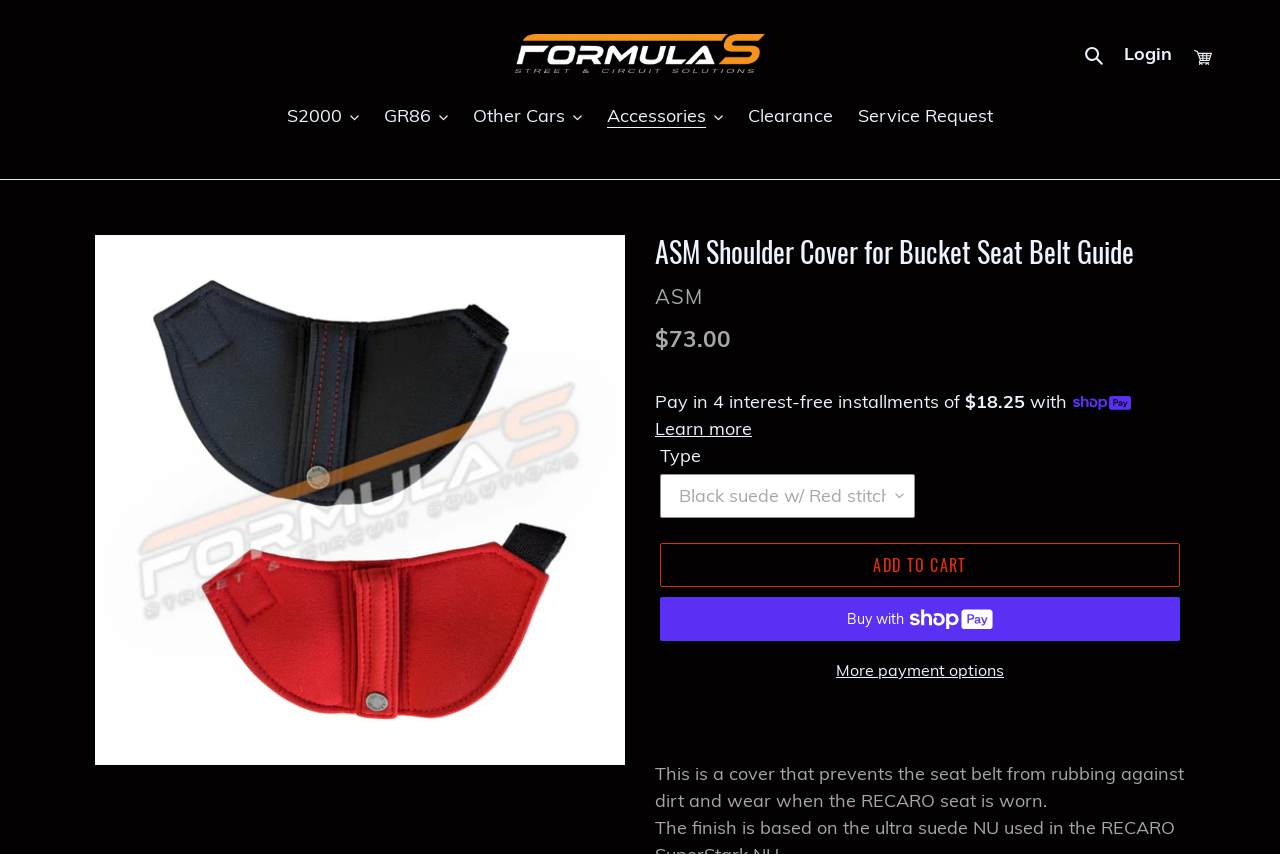Indicate the bounding box coordinates of the element that must be clicked to execute the instruction: "Login to your account". The coordinates should be given as four float numbers between 0 and 1, i.e., [left, top, right, bottom].

[0.869, 0.035, 0.924, 0.09]